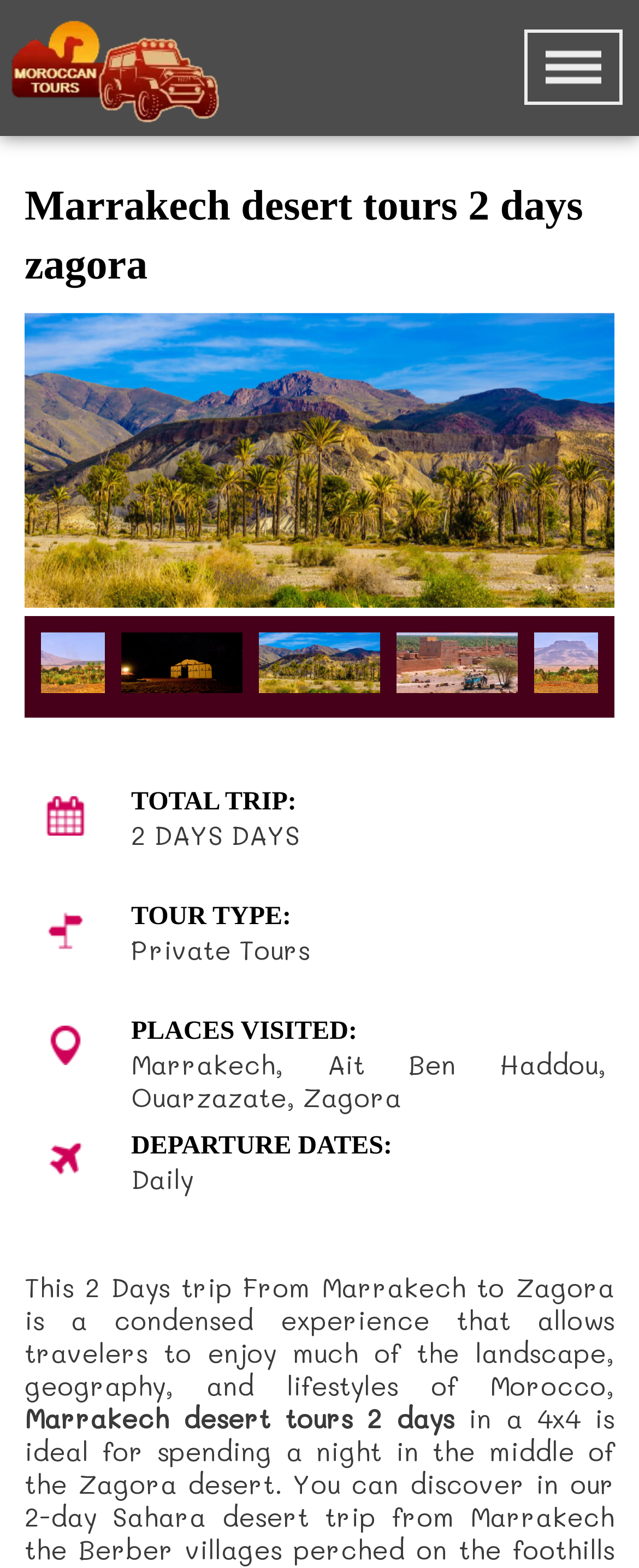Look at the image and give a detailed response to the following question: What is the duration of the trip?

I found the answer by looking at the StaticText element with the content '2 DAYS DAYS' which is located below the 'TOTAL TRIP:' label.